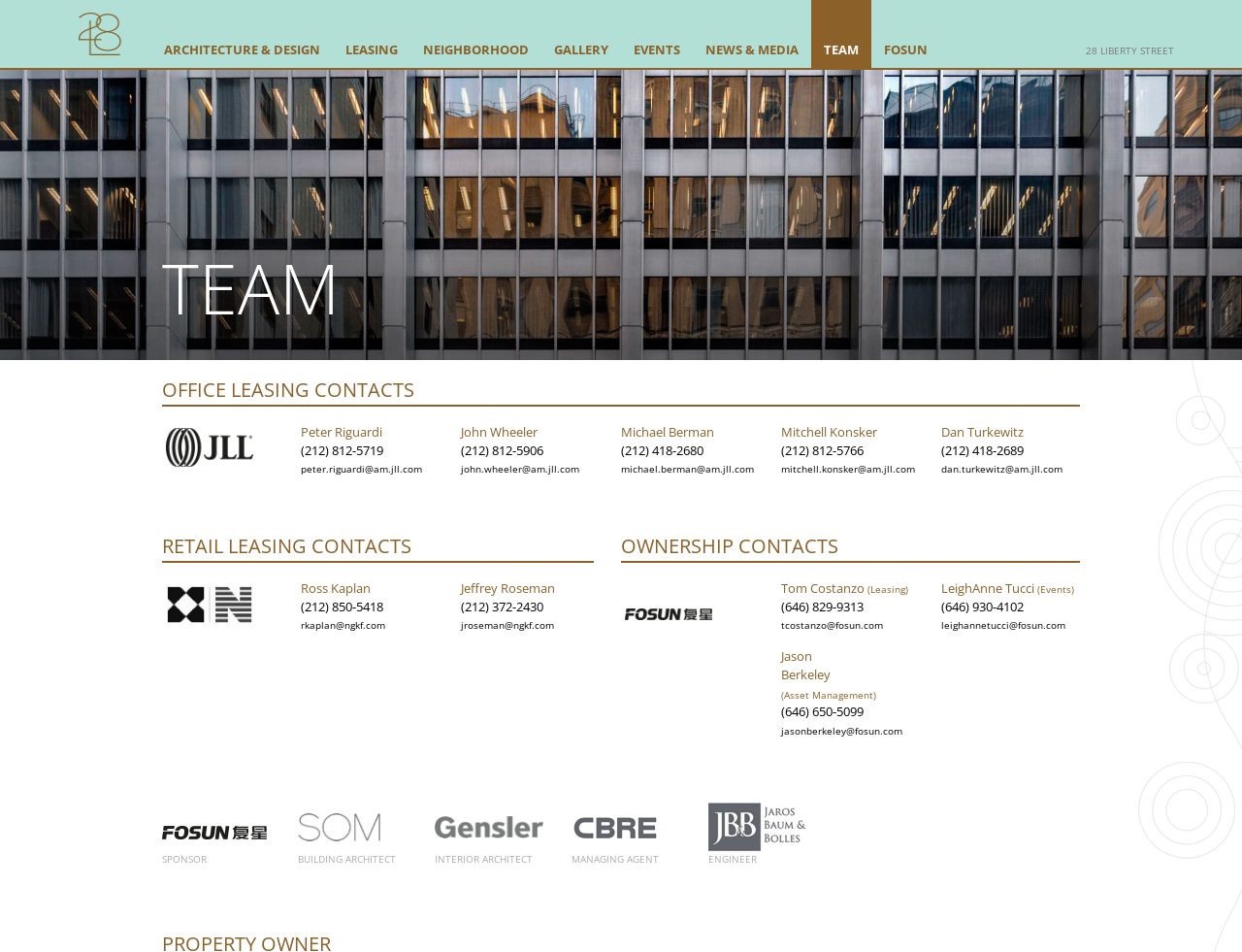Highlight the bounding box coordinates of the region I should click on to meet the following instruction: "Contact Peter Riguardi".

[0.242, 0.463, 0.309, 0.482]